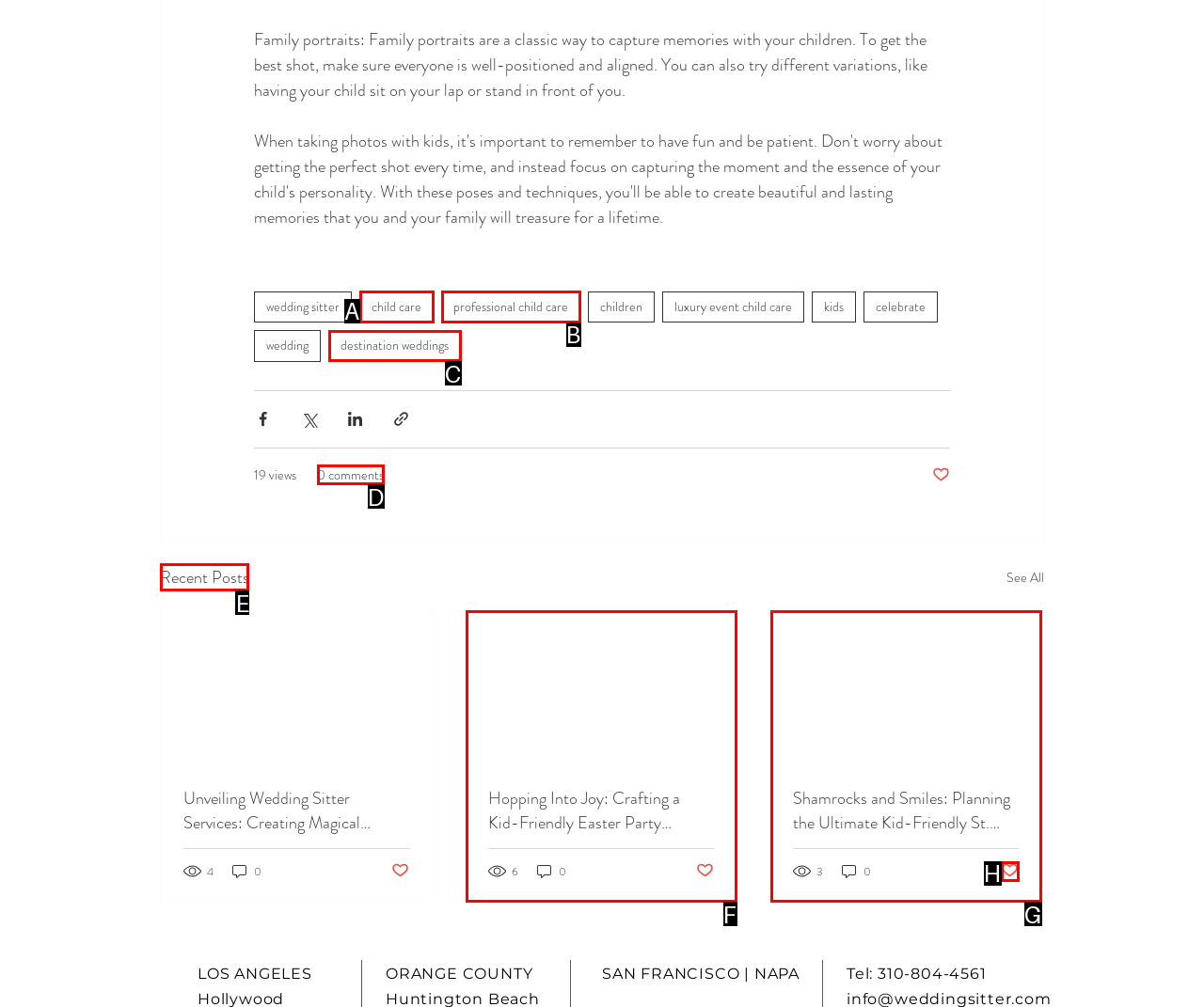Identify the correct UI element to click on to achieve the task: View the 'Recent Posts'. Provide the letter of the appropriate element directly from the available choices.

E